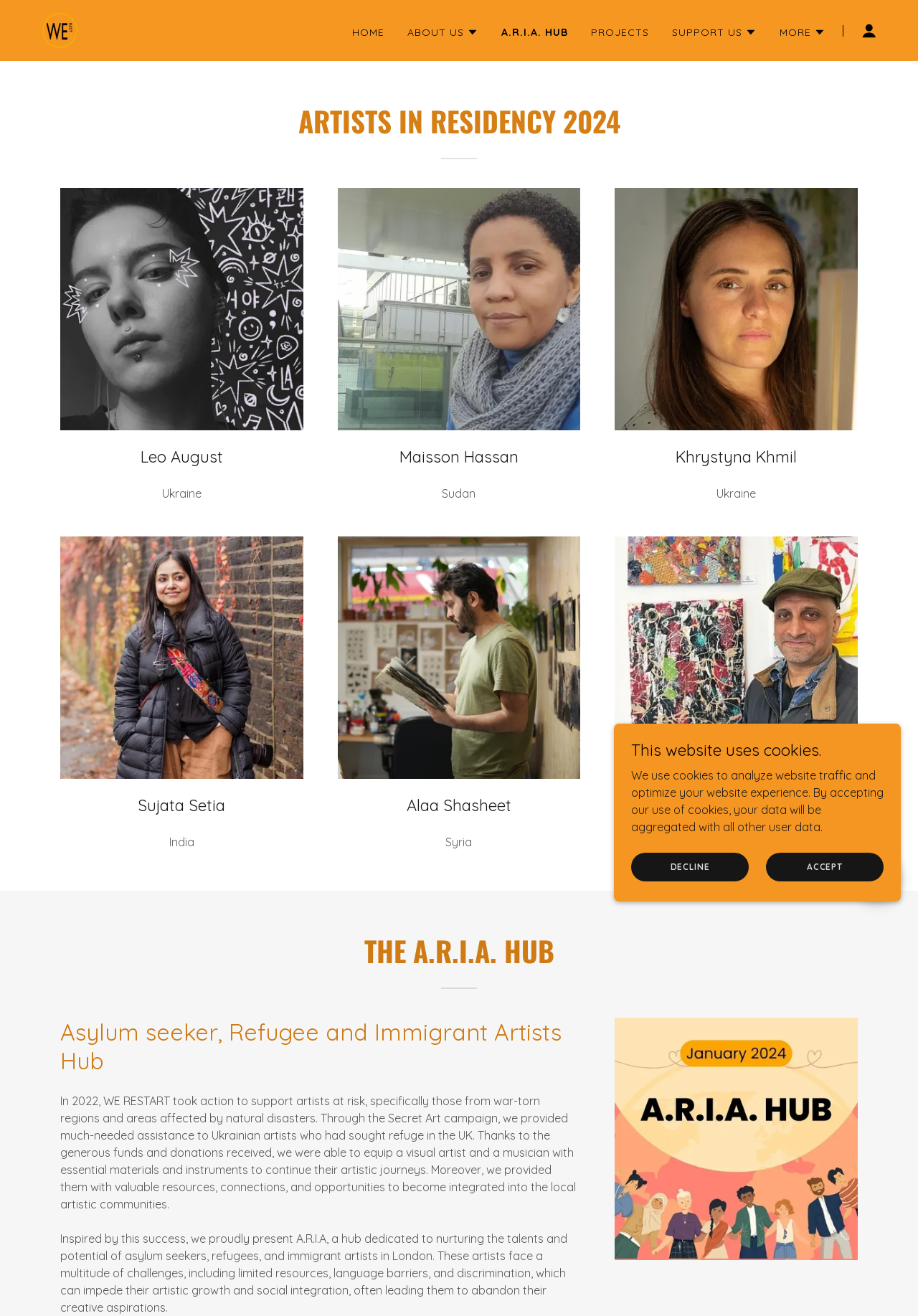Locate the bounding box coordinates of the element you need to click to accomplish the task described by this instruction: "Click the 'PROJECTS' link".

[0.639, 0.015, 0.712, 0.034]